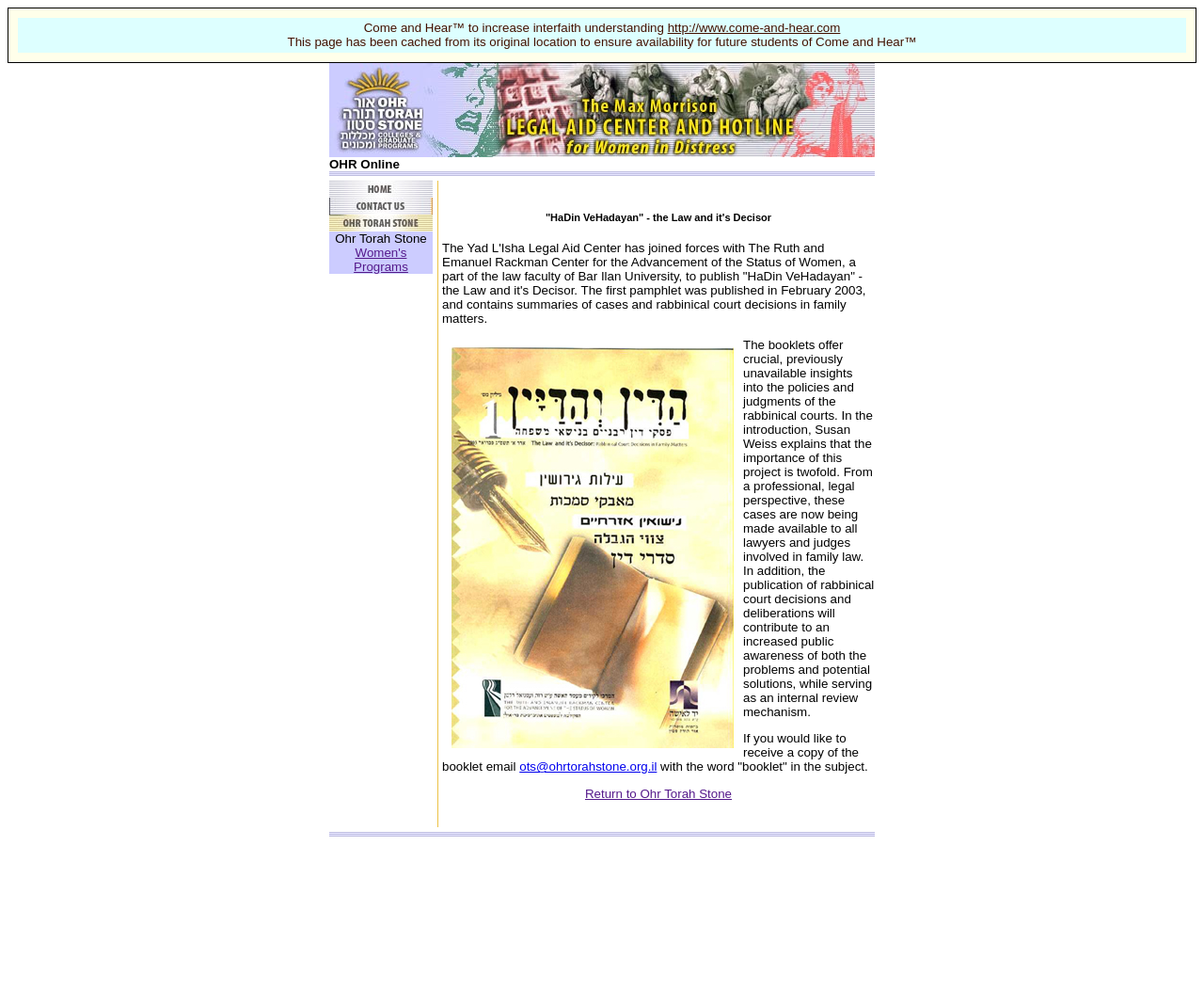What is the topic of the booklet mentioned on the webpage?
Using the image, answer in one word or phrase.

Family law